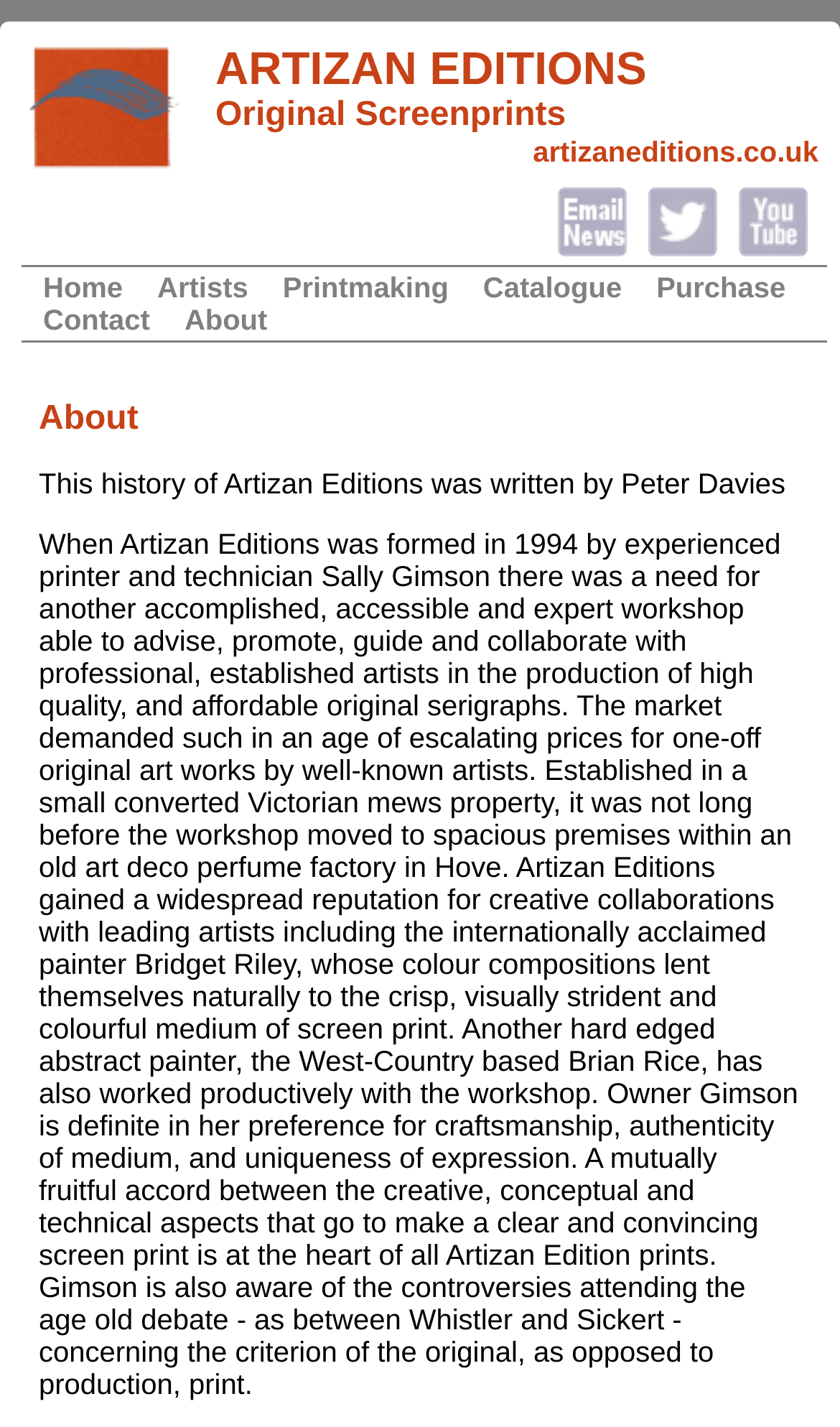What is the topic of the main content?
Examine the image and give a concise answer in one word or a short phrase.

About Artizan Editions